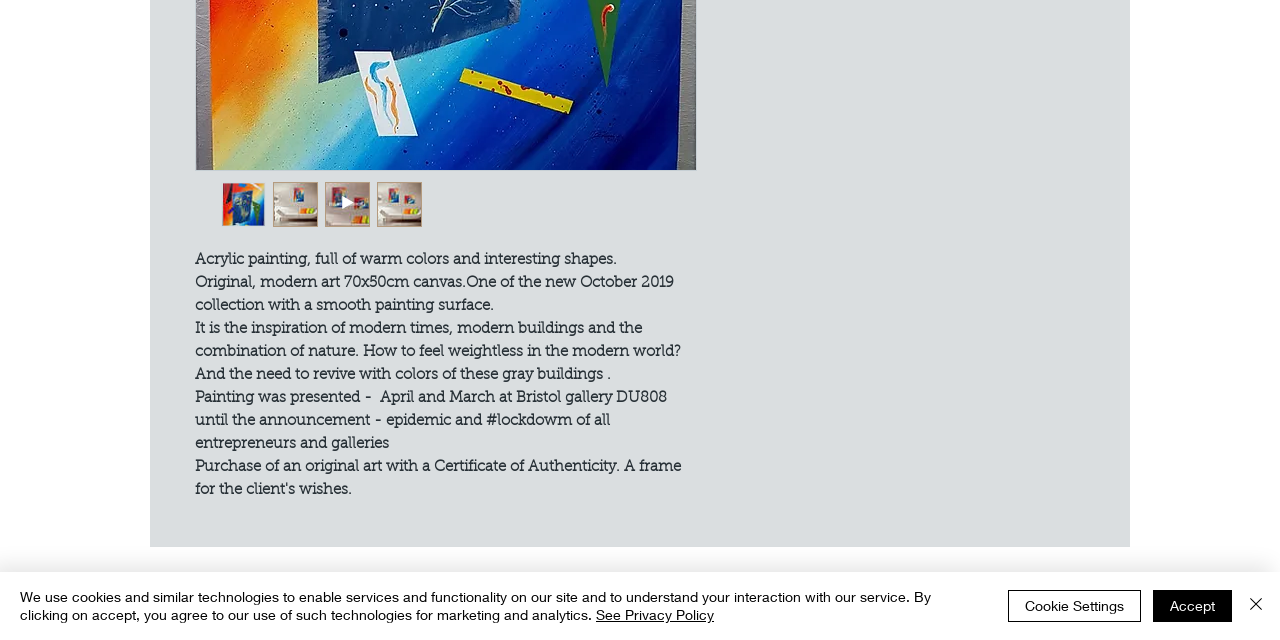Calculate the bounding box coordinates for the UI element based on the following description: "aria-label="Cerrar"". Ensure the coordinates are four float numbers between 0 and 1, i.e., [left, top, right, bottom].

[0.972, 0.918, 0.991, 0.975]